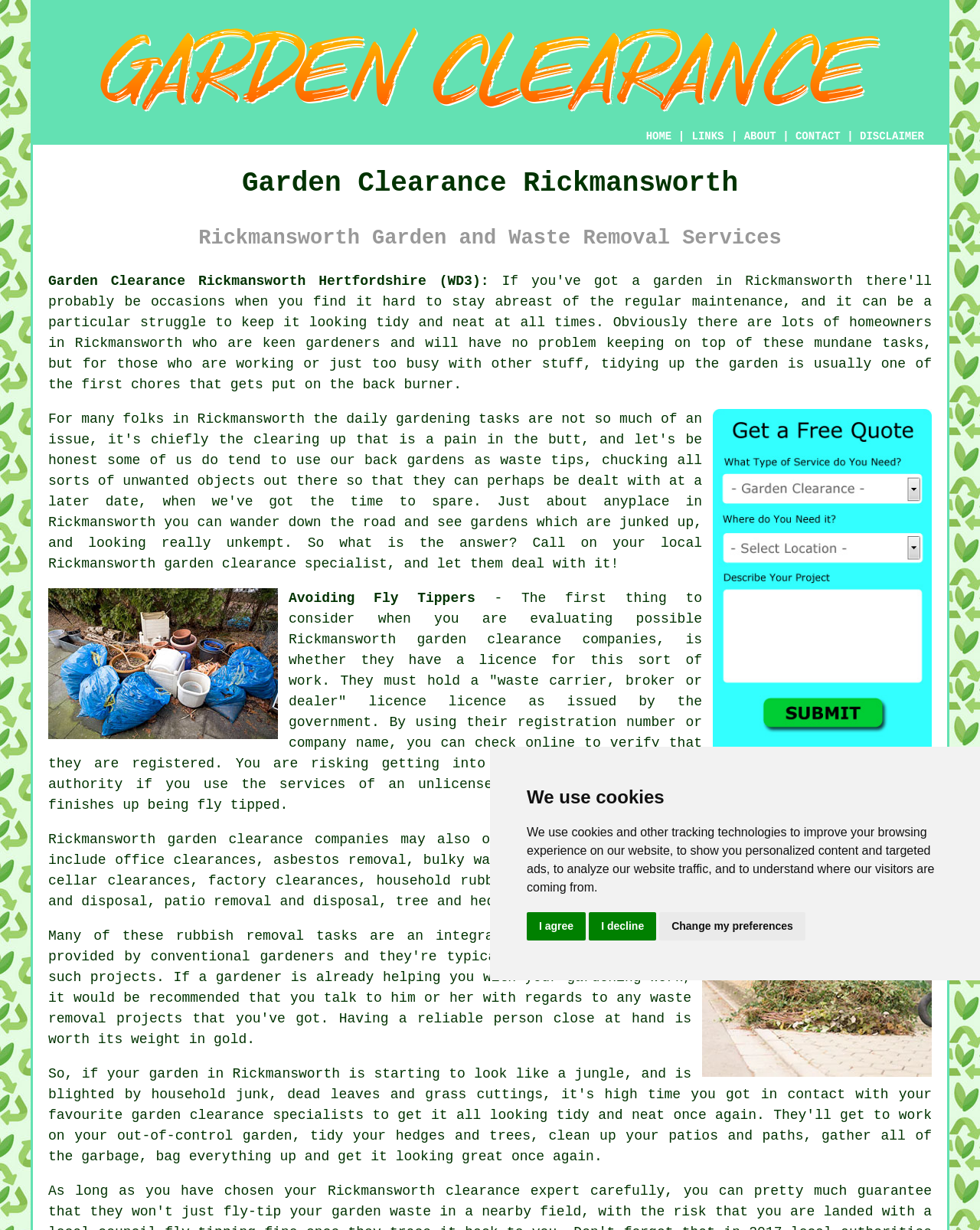Locate the bounding box coordinates of the element's region that should be clicked to carry out the following instruction: "Click the 'HOME' link". The coordinates need to be four float numbers between 0 and 1, i.e., [left, top, right, bottom].

[0.659, 0.106, 0.685, 0.116]